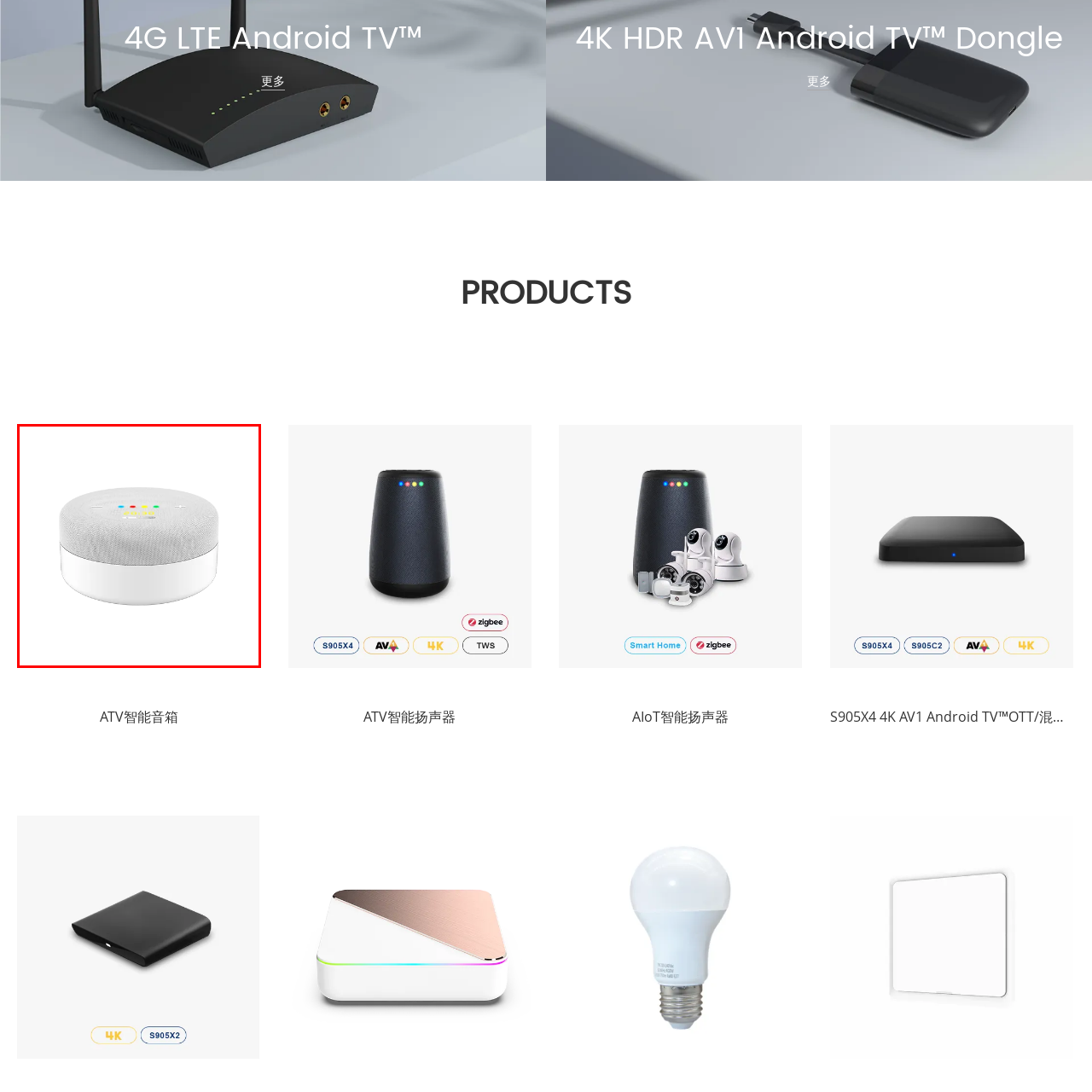Identify the subject within the red bounding box and respond to the following question in a single word or phrase:
What is the purpose of the colorful control buttons?

Easy access to functions